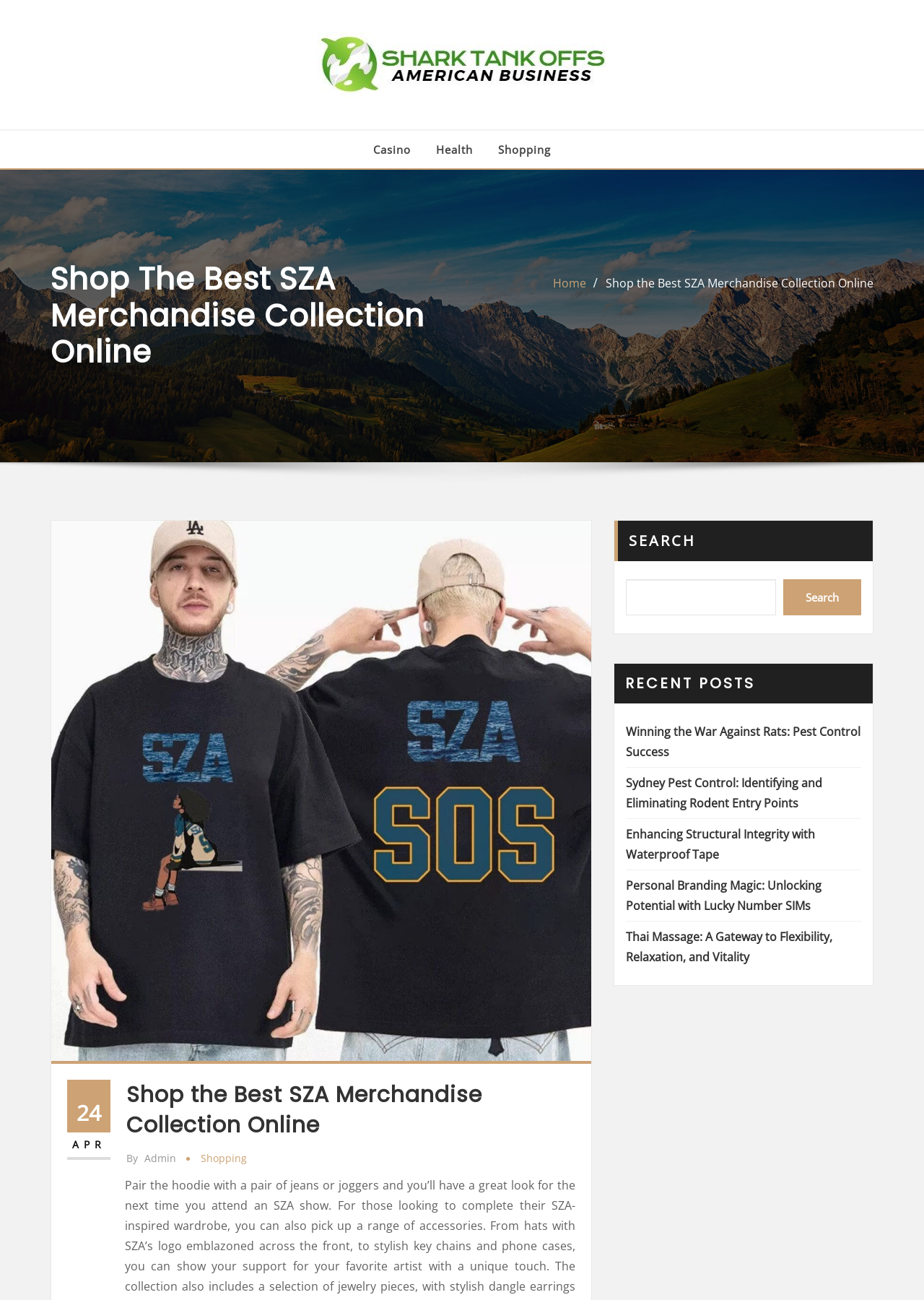Can you find and provide the main heading text of this webpage?

Shop The Best SZA Merchandise Collection Online